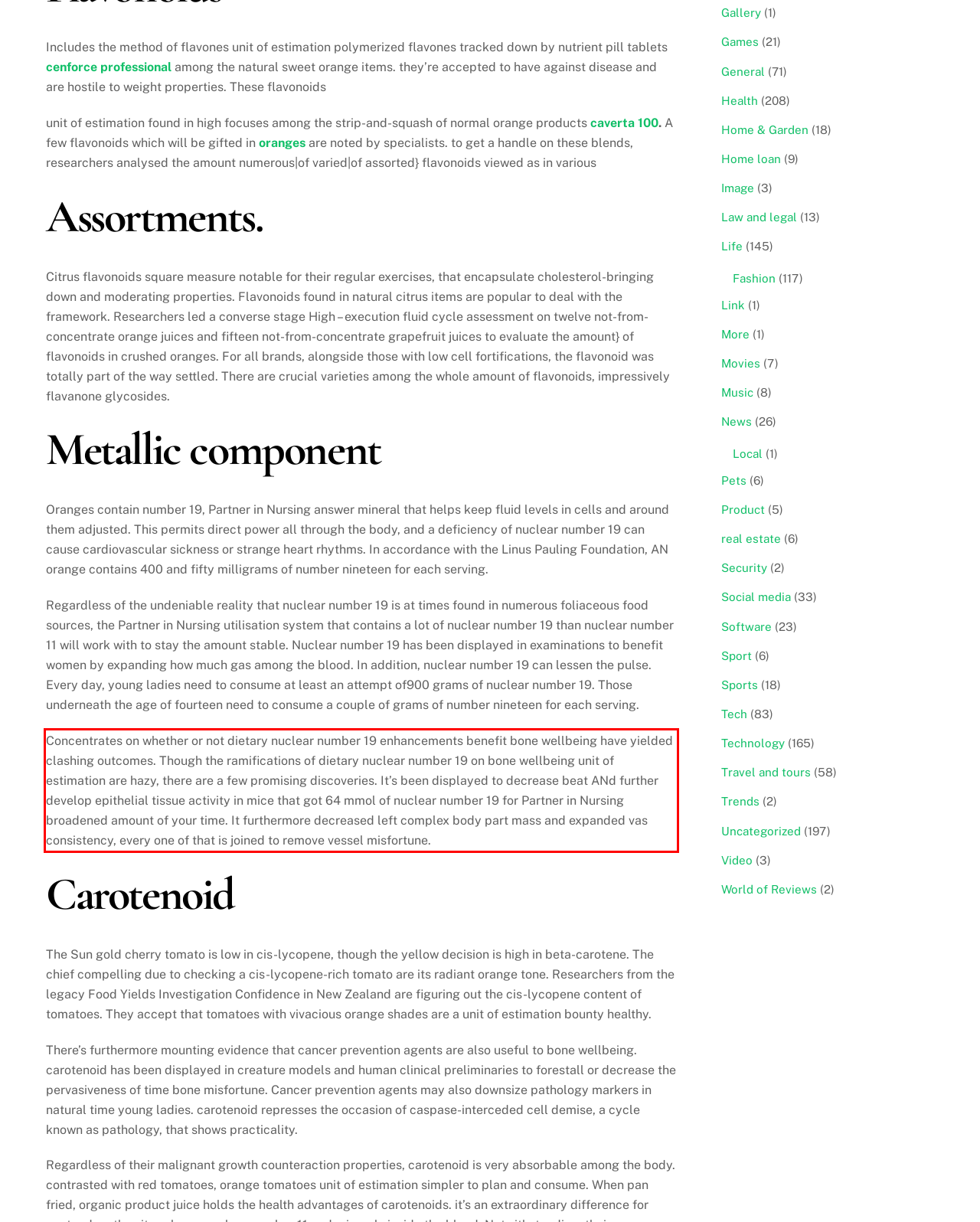You have a screenshot of a webpage with a red bounding box. Use OCR to generate the text contained within this red rectangle.

Concentrates on whether or not dietary nuclear number 19 enhancements benefit bone wellbeing have yielded clashing outcomes. Though the ramifications of dietary nuclear number 19 on bone wellbeing unit of estimation are hazy, there are a few promising discoveries. It’s been displayed to decrease beat ANd further develop epithelial tissue activity in mice that got 64 mmol of nuclear number 19 for Partner in Nursing broadened amount of your time. It furthermore decreased left complex body part mass and expanded vas consistency, every one of that is joined to remove vessel misfortune.